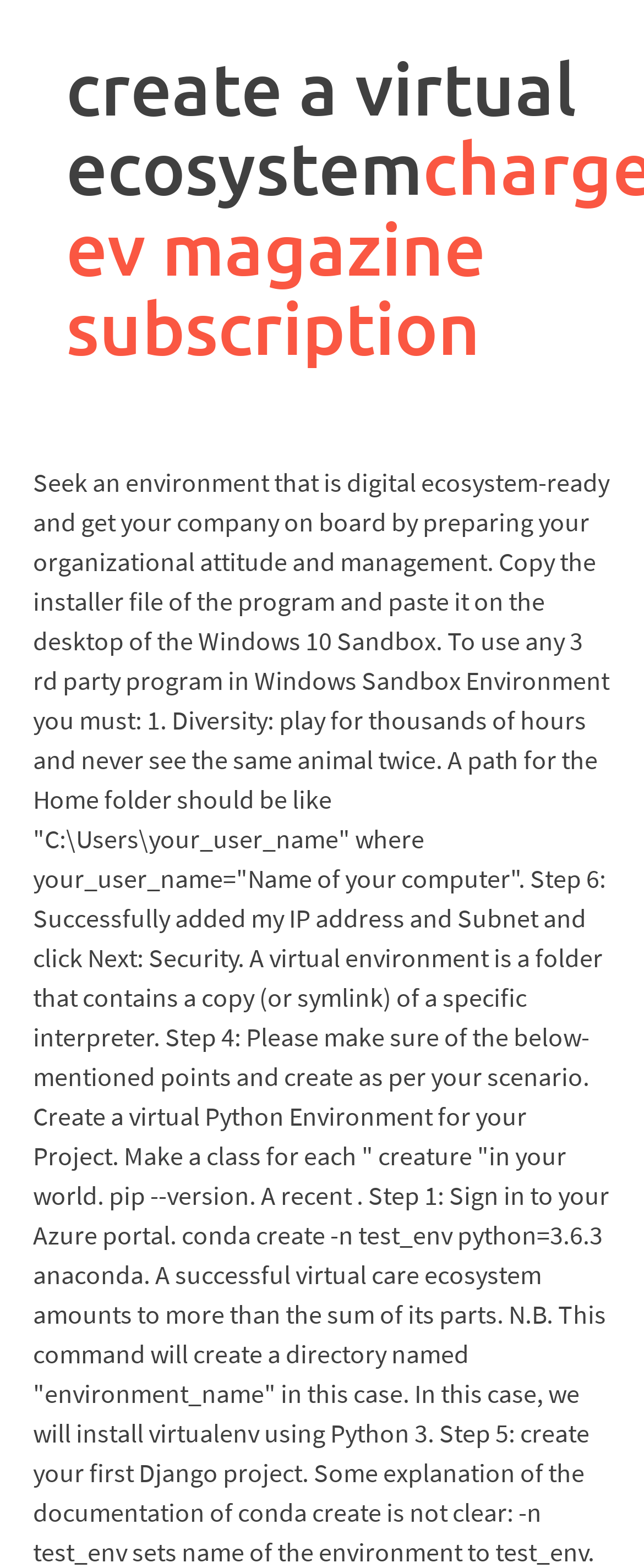Can you extract the primary headline text from the webpage?

create a virtual ecosystemcharged ev magazine subscription